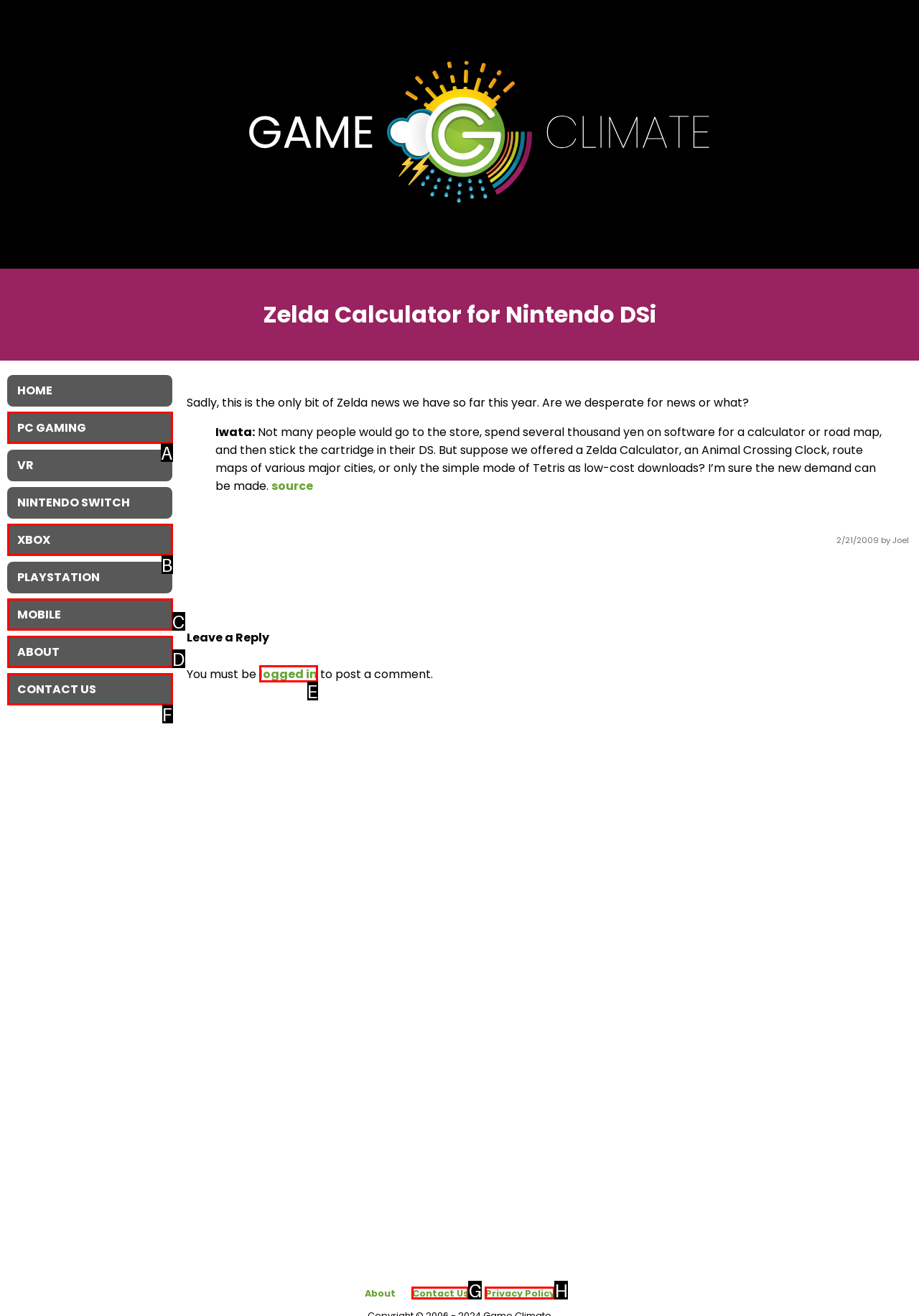Given the description: logged in, select the HTML element that matches it best. Reply with the letter of the chosen option directly.

E